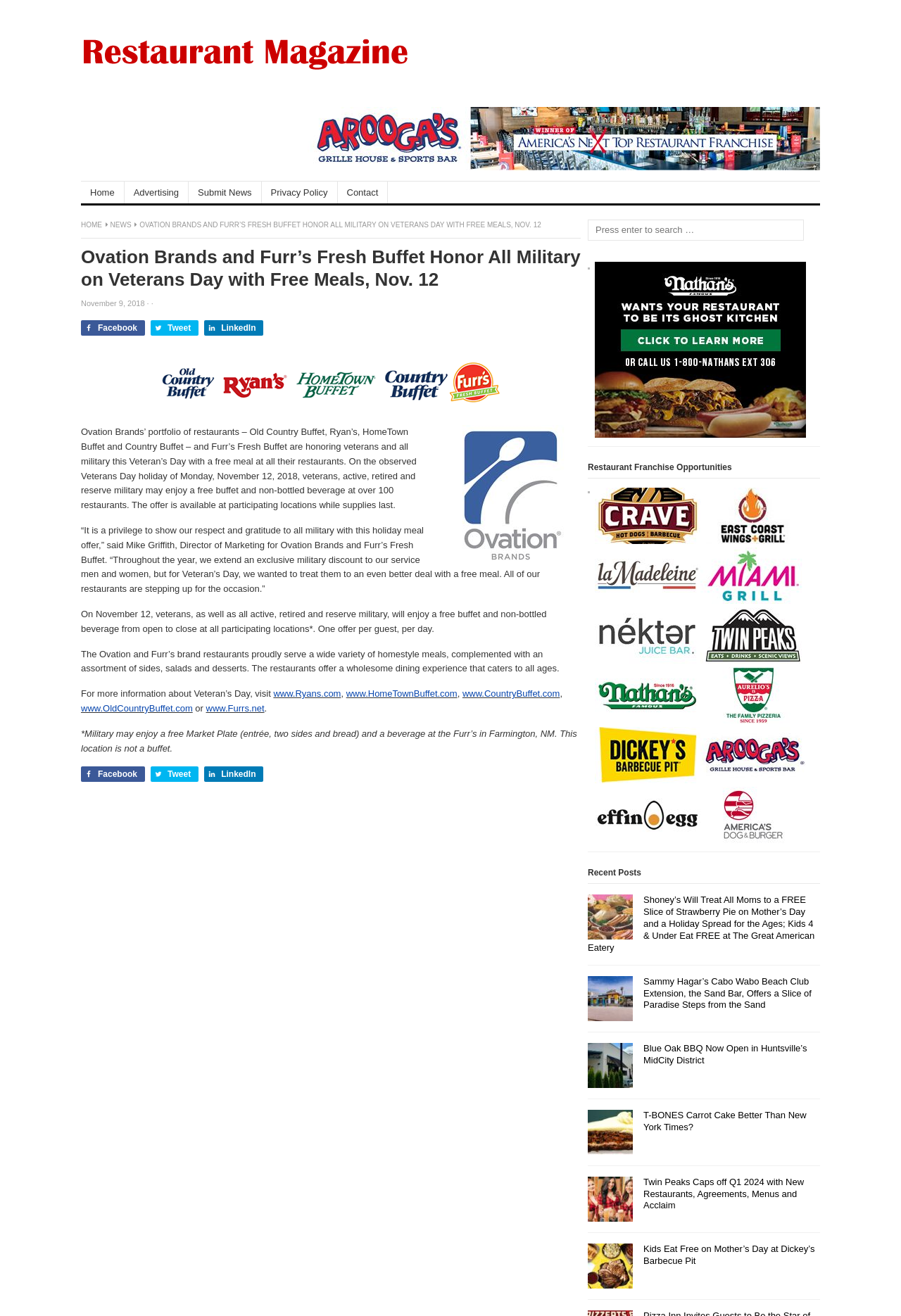Determine the bounding box coordinates for the area that needs to be clicked to fulfill this task: "Learn about our policies". The coordinates must be given as four float numbers between 0 and 1, i.e., [left, top, right, bottom].

None